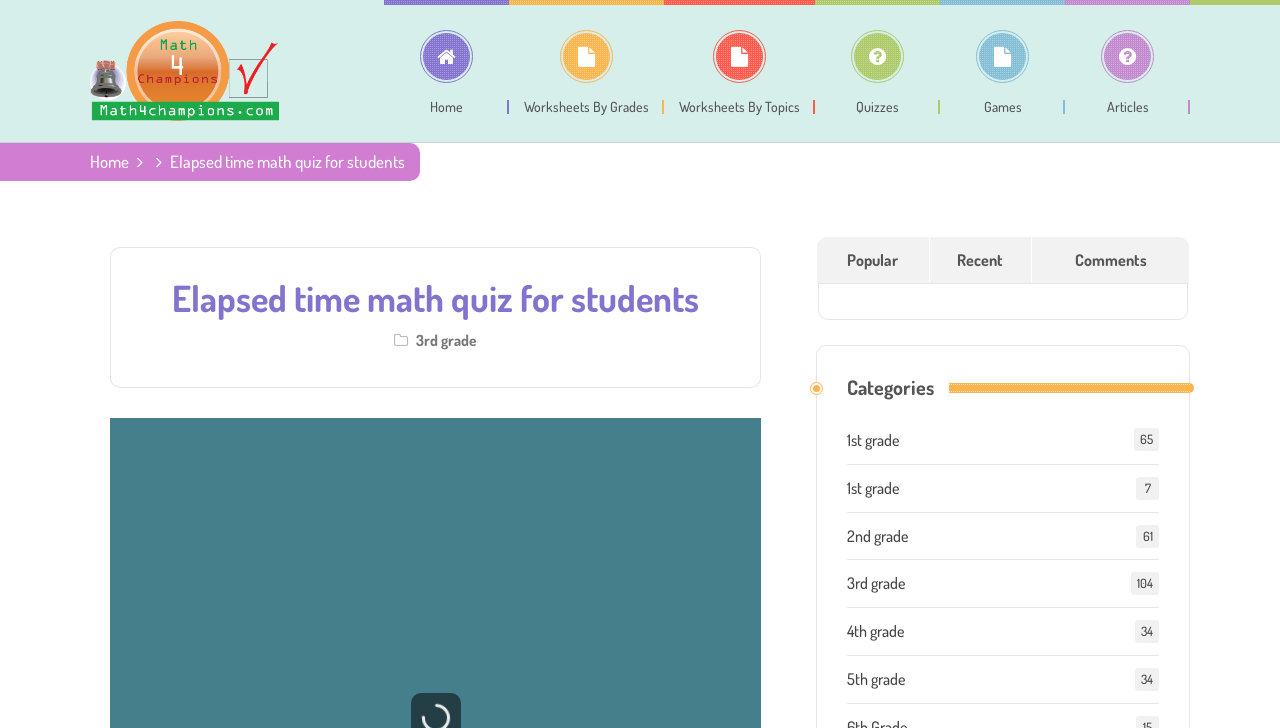Using the provided element description, identify the bounding box coordinates as (top-left x, top-left y, bottom-right x, bottom-right y). Ensure all values are between 0 and 1. Description: Worksheets By Topics

[0.519, 0.0, 0.637, 0.157]